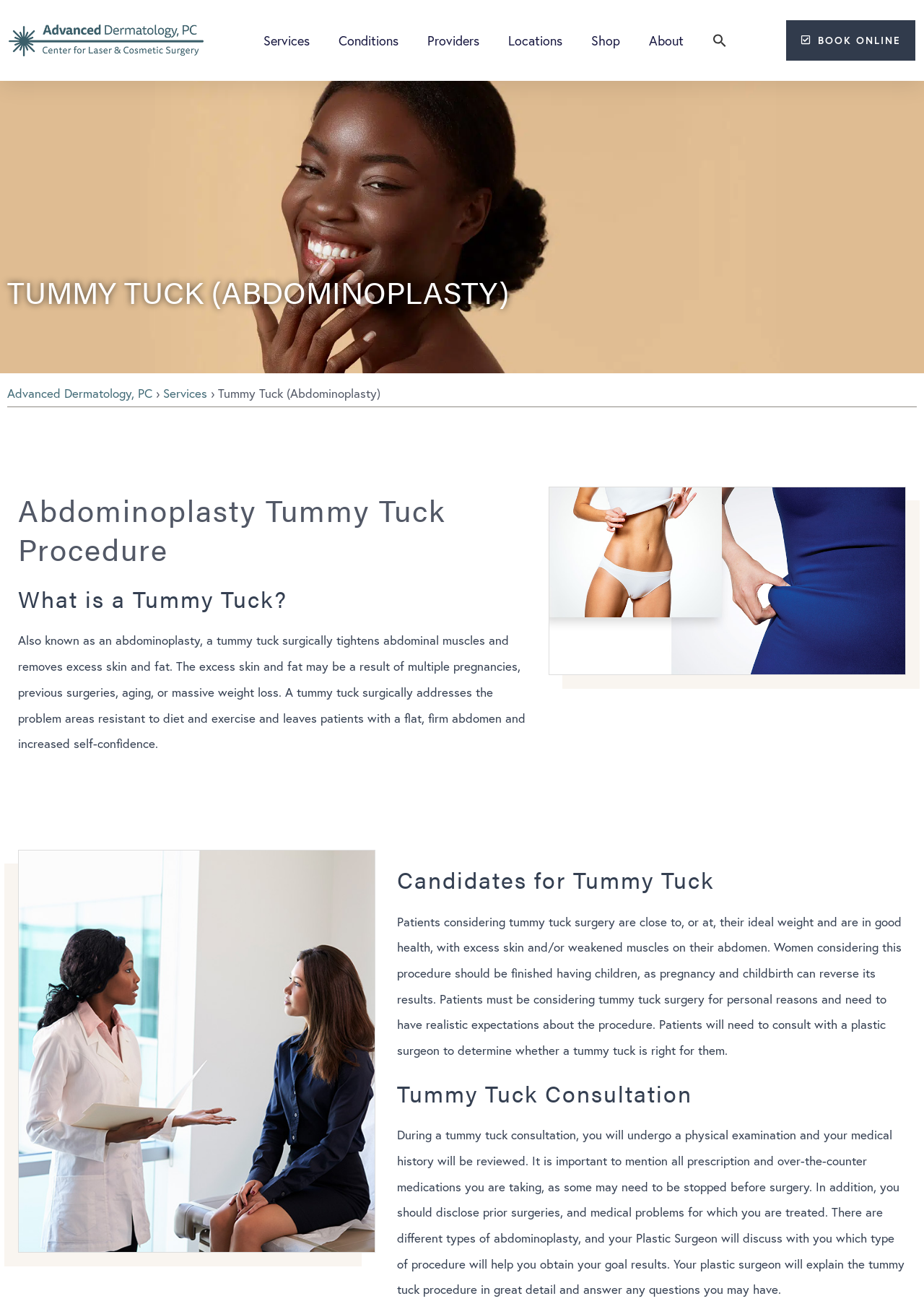Please give the bounding box coordinates of the area that should be clicked to fulfill the following instruction: "Click the 'BOOK ONLINE' button". The coordinates should be in the format of four float numbers from 0 to 1, i.e., [left, top, right, bottom].

[0.851, 0.015, 0.991, 0.046]